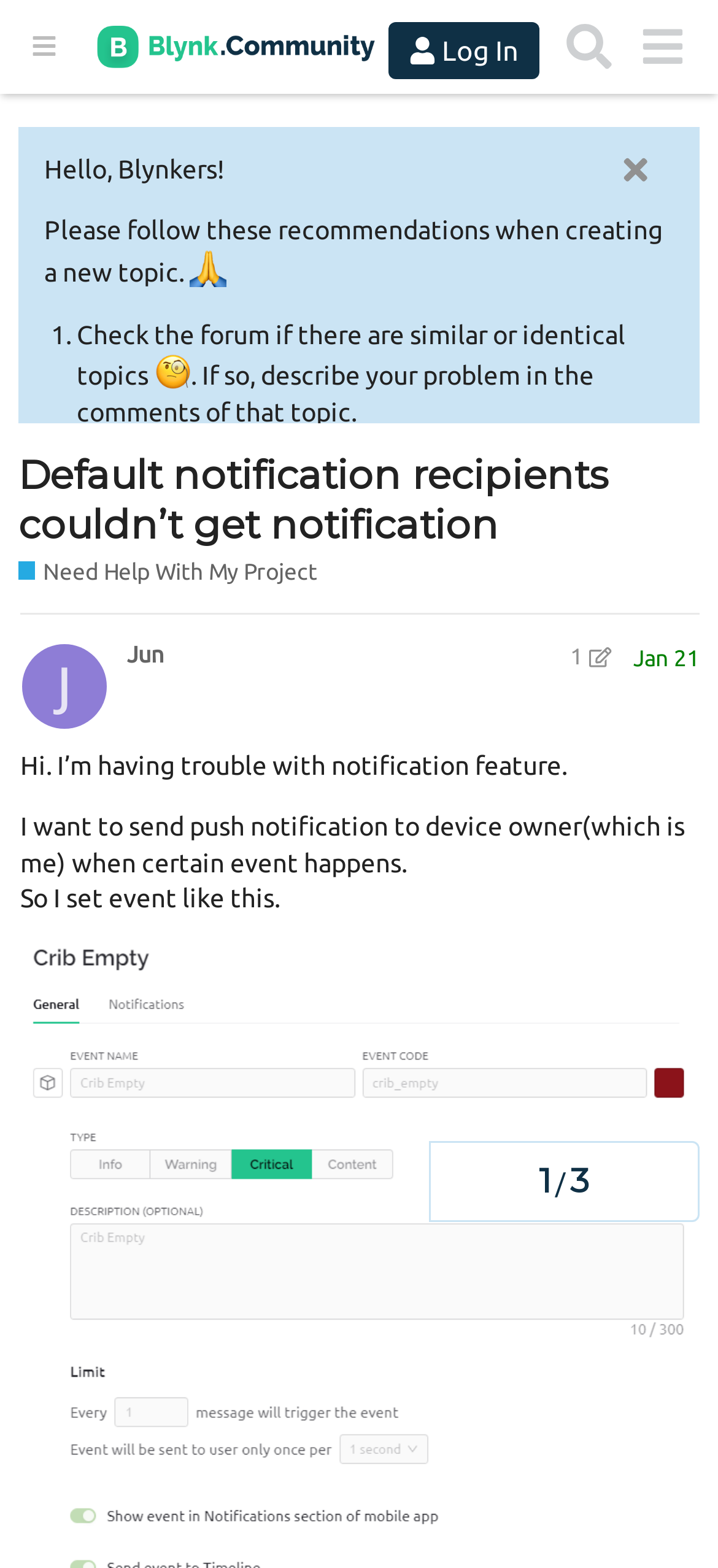Bounding box coordinates are specified in the format (top-left x, top-left y, bottom-right x, bottom-right y). All values are floating point numbers bounded between 0 and 1. Please provide the bounding box coordinate of the region this sentence describes: aria-label="[en.hamburger_brand_menu]" title="[en.hamburger_brand_menu]"

[0.026, 0.013, 0.097, 0.047]